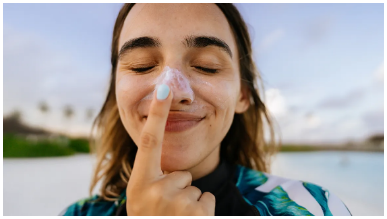Describe the image with as much detail as possible.

The image captures a young woman enjoying a sunny day outdoors, expertly demonstrating the application of sunscreen. Her finger, coated with a dollop of creamy sunscreen, is playfully pressed against her nose as she smiles, highlighting the importance of sun protection. She is dressed in a vibrant, floral-patterned swimsuit cover-up, reflecting a lively and carefree spirit, while the soft, blurred background hints at a beach or pool setting, complete with palm trees and water. This engaging moment emphasizes the essential role of sunscreen in skincare, aligning with the broader theme of the blog post titled "The Importance of Sunscreen," which advocates for protecting skin against harmful UV rays.